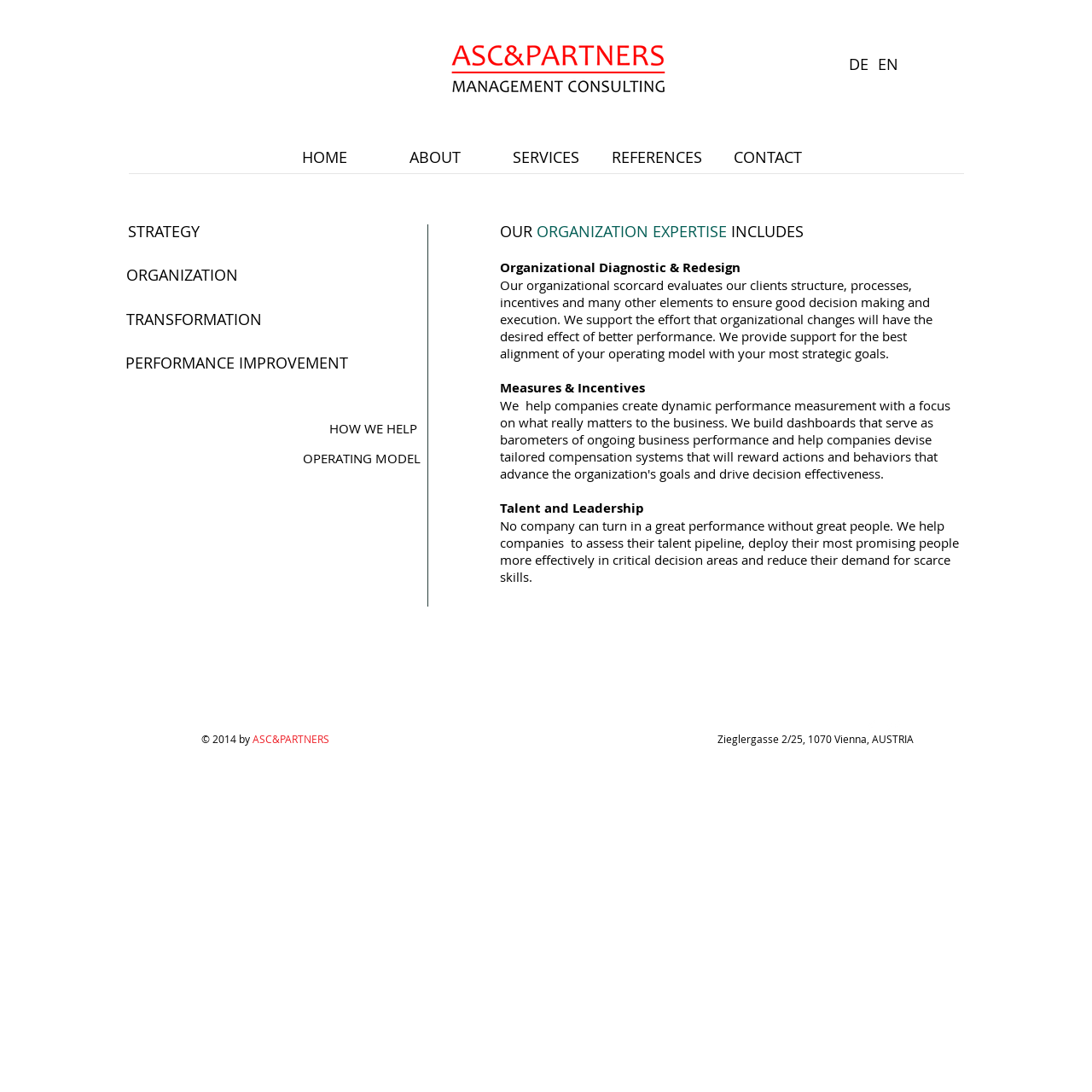Extract the bounding box coordinates of the UI element described: "OPERATING MODEL". Provide the coordinates in the format [left, top, right, bottom] with values ranging from 0 to 1.

[0.277, 0.405, 0.385, 0.434]